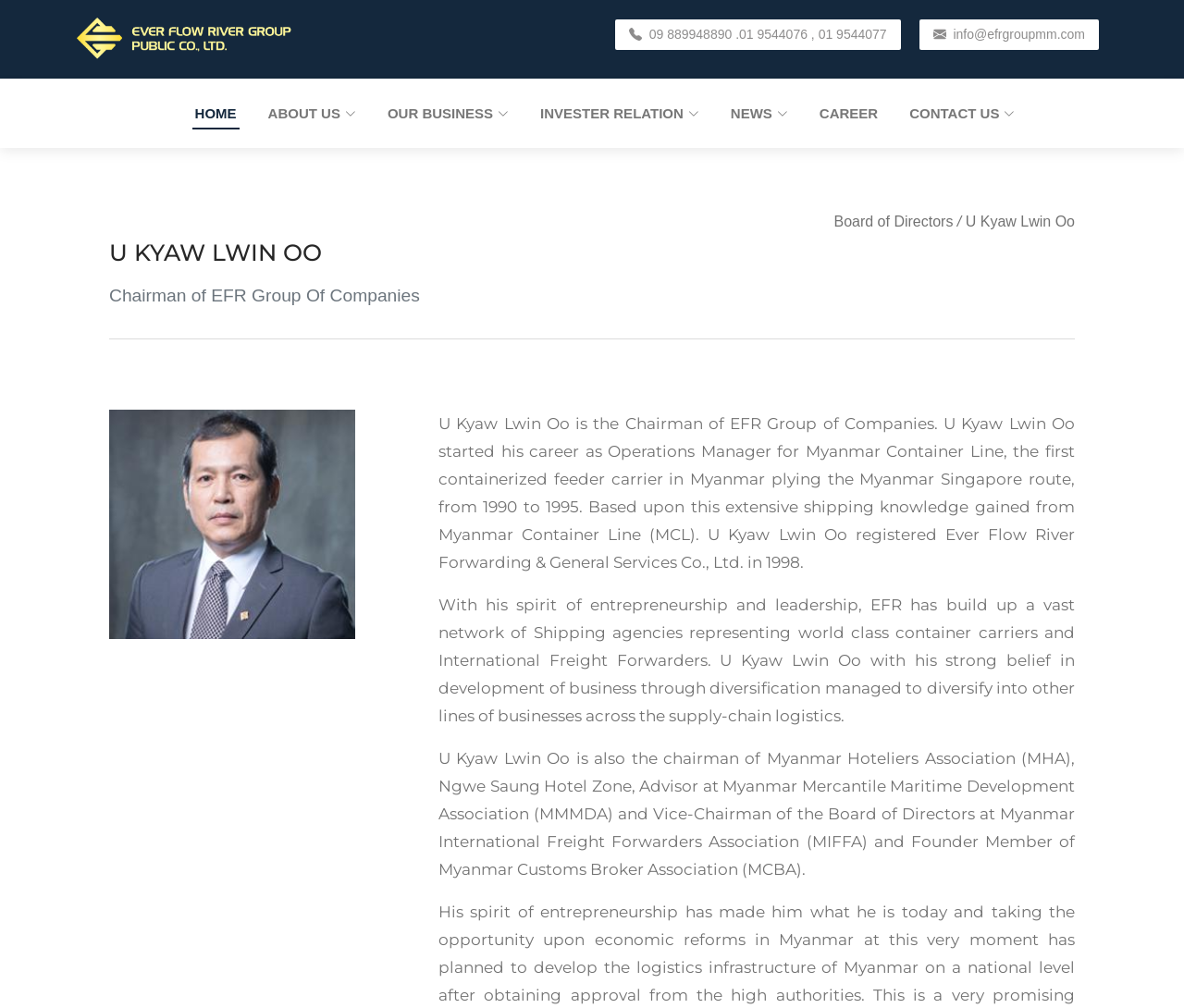Find the bounding box coordinates for the HTML element described as: "About Us". The coordinates should consist of four float values between 0 and 1, i.e., [left, top, right, bottom].

[0.224, 0.102, 0.303, 0.123]